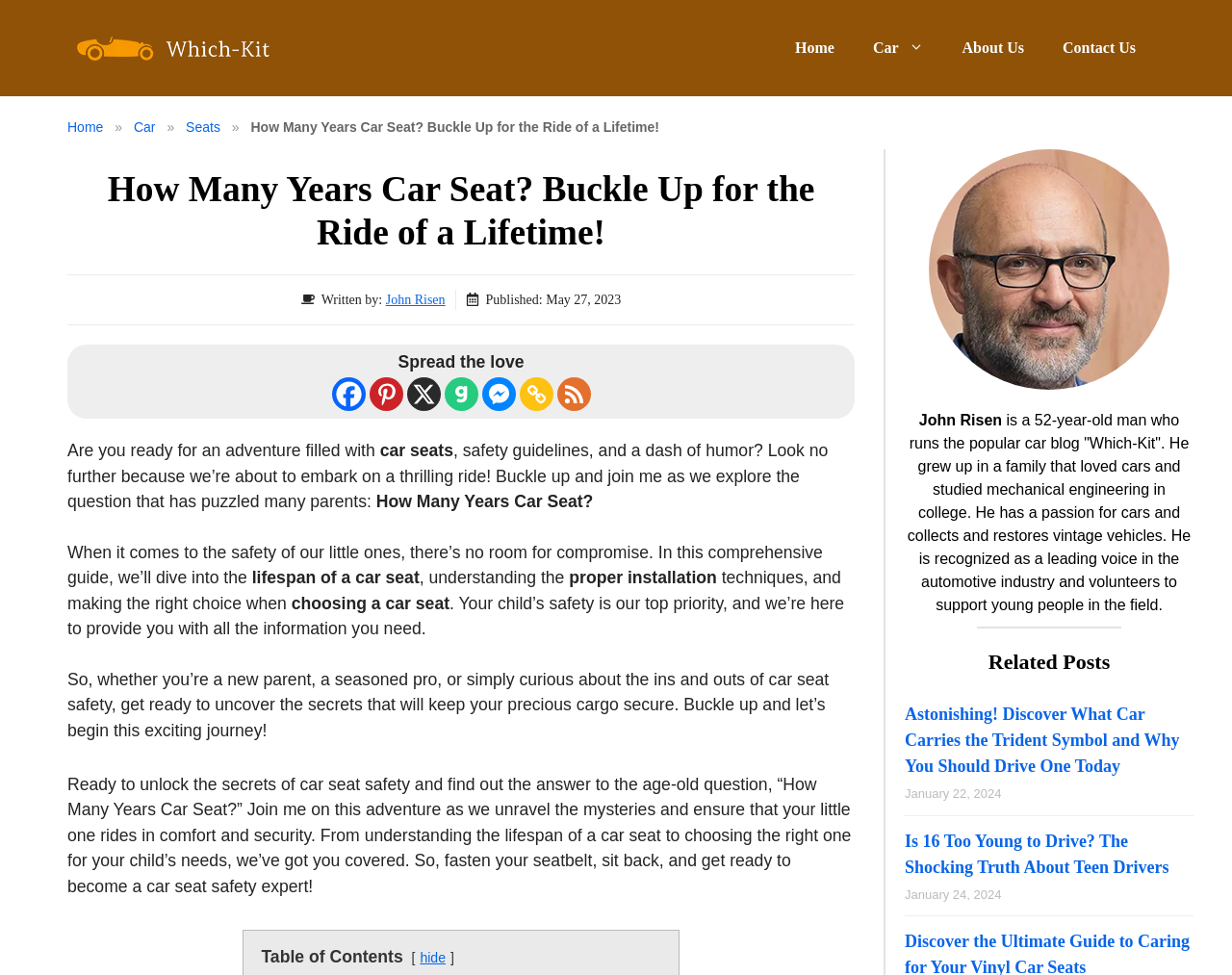What is the name of the website?
Please respond to the question thoroughly and include all relevant details.

I determined the answer by looking at the banner element at the top of the webpage, which contains the link 'Which-Kit'.